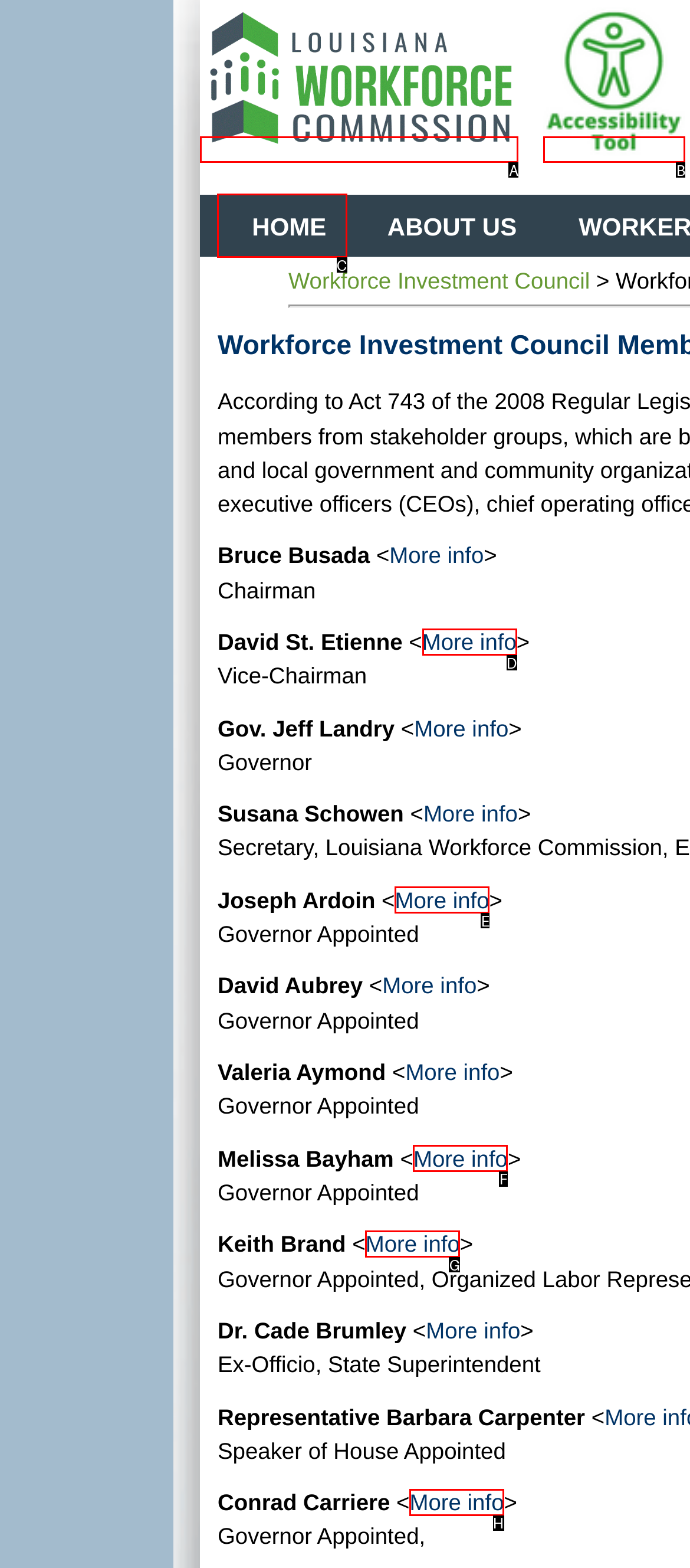Select the HTML element that needs to be clicked to carry out the task: Learn more about David St. Etienne.
Provide the letter of the correct option.

D